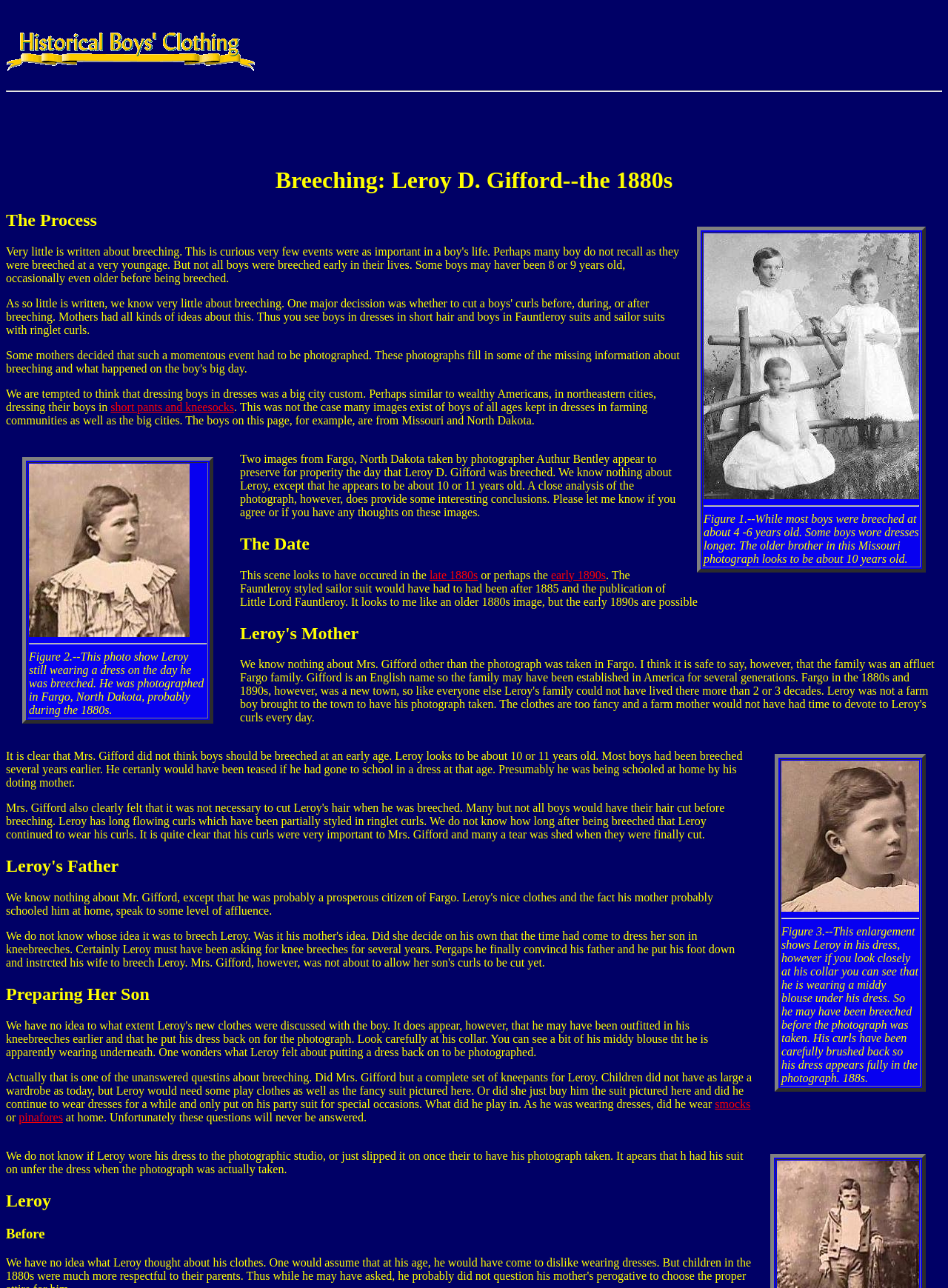What is the age of the older brother in the Missouri photograph?
Provide an in-depth and detailed explanation in response to the question.

The answer can be found in the text associated with Figure 1, which states 'The older brother in this Missouri photograph looks to be about 10 years old.'